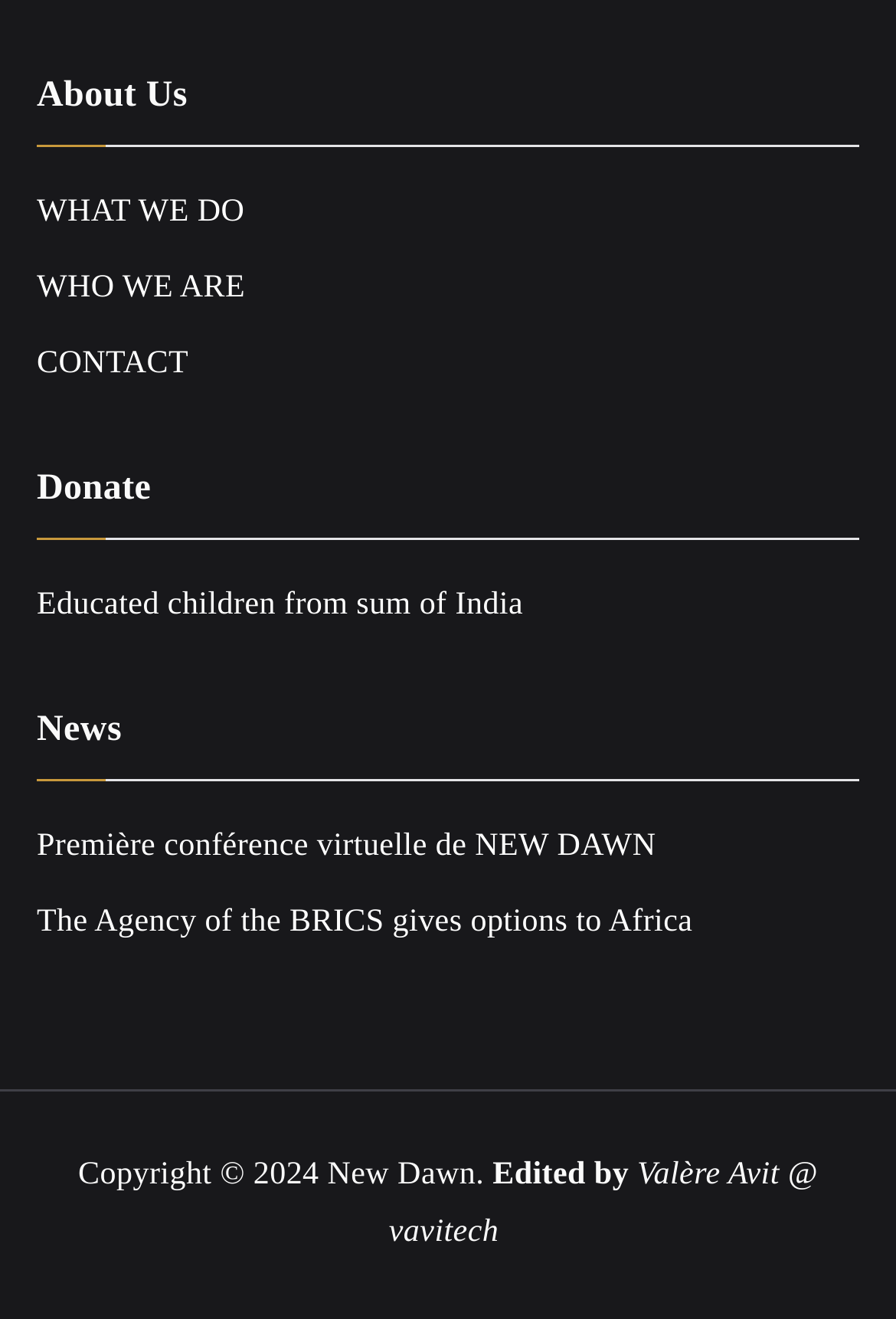Please find the bounding box for the UI component described as follows: "New Dawn".

[0.365, 0.878, 0.531, 0.905]